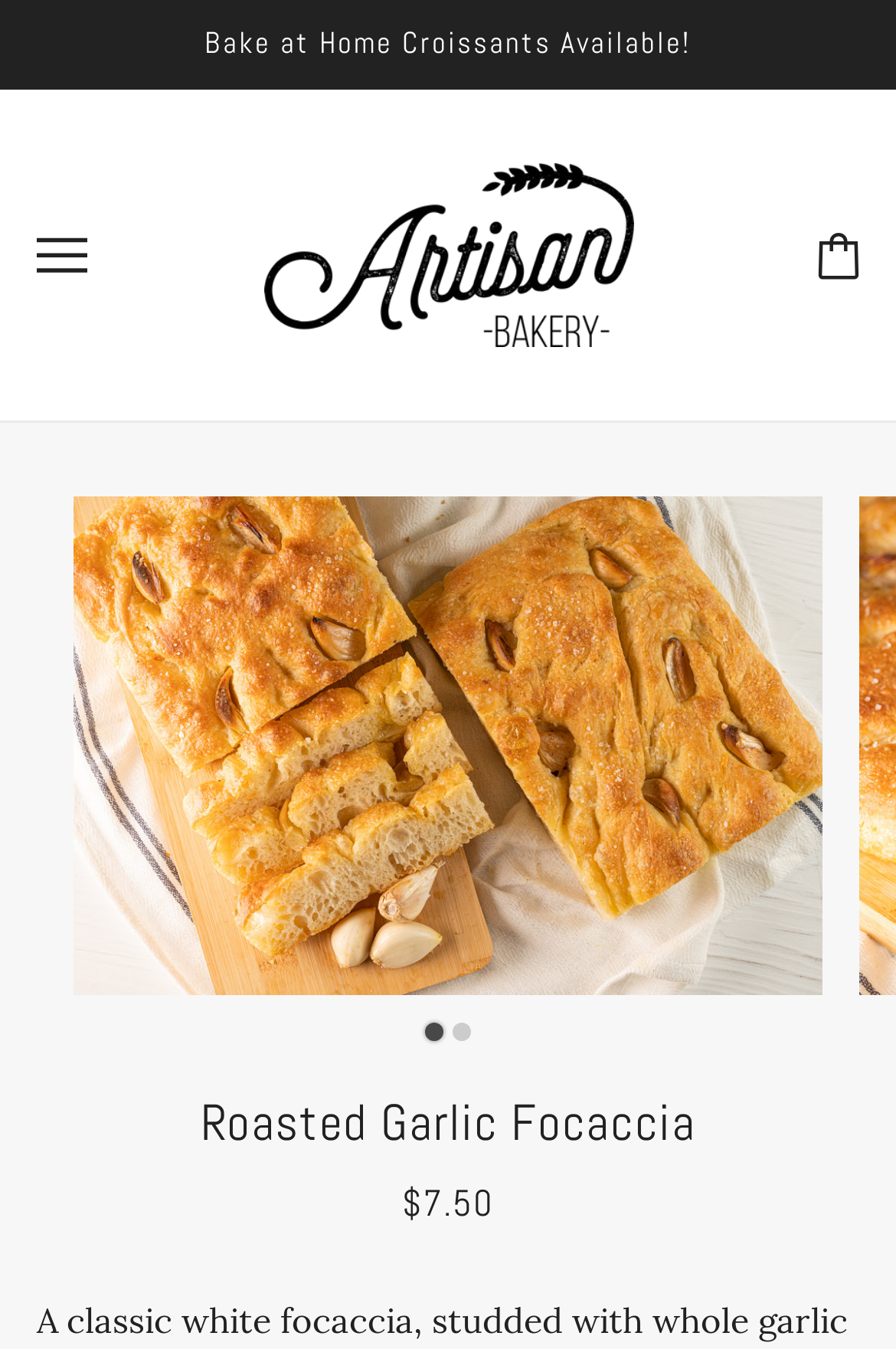Answer the question below using just one word or a short phrase: 
What is the name of the bakery?

Artisan Bakery London